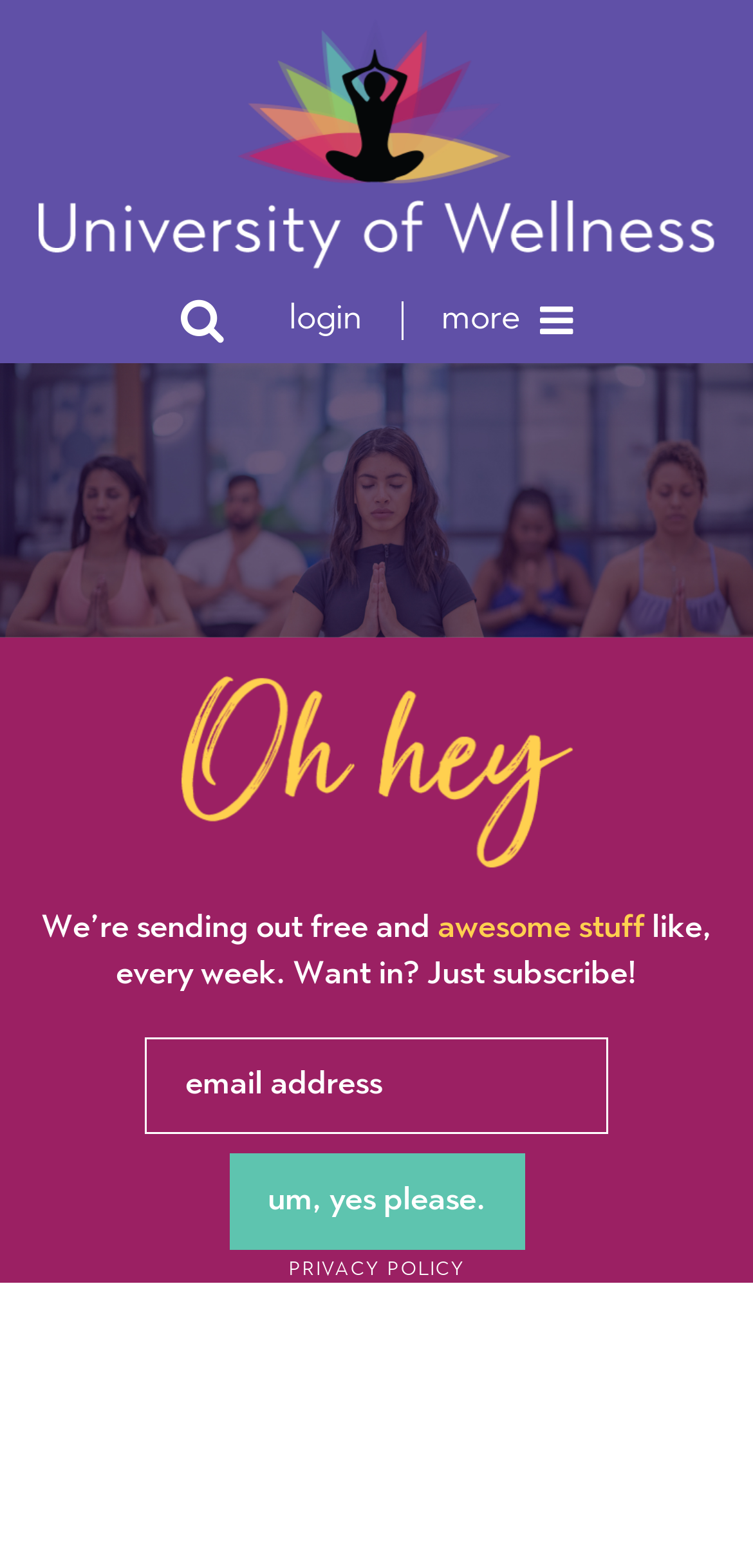Please extract and provide the main headline of the webpage.

Top Wellness Trends for 2024: Embracing Personalization, Technology, and Global Experiences